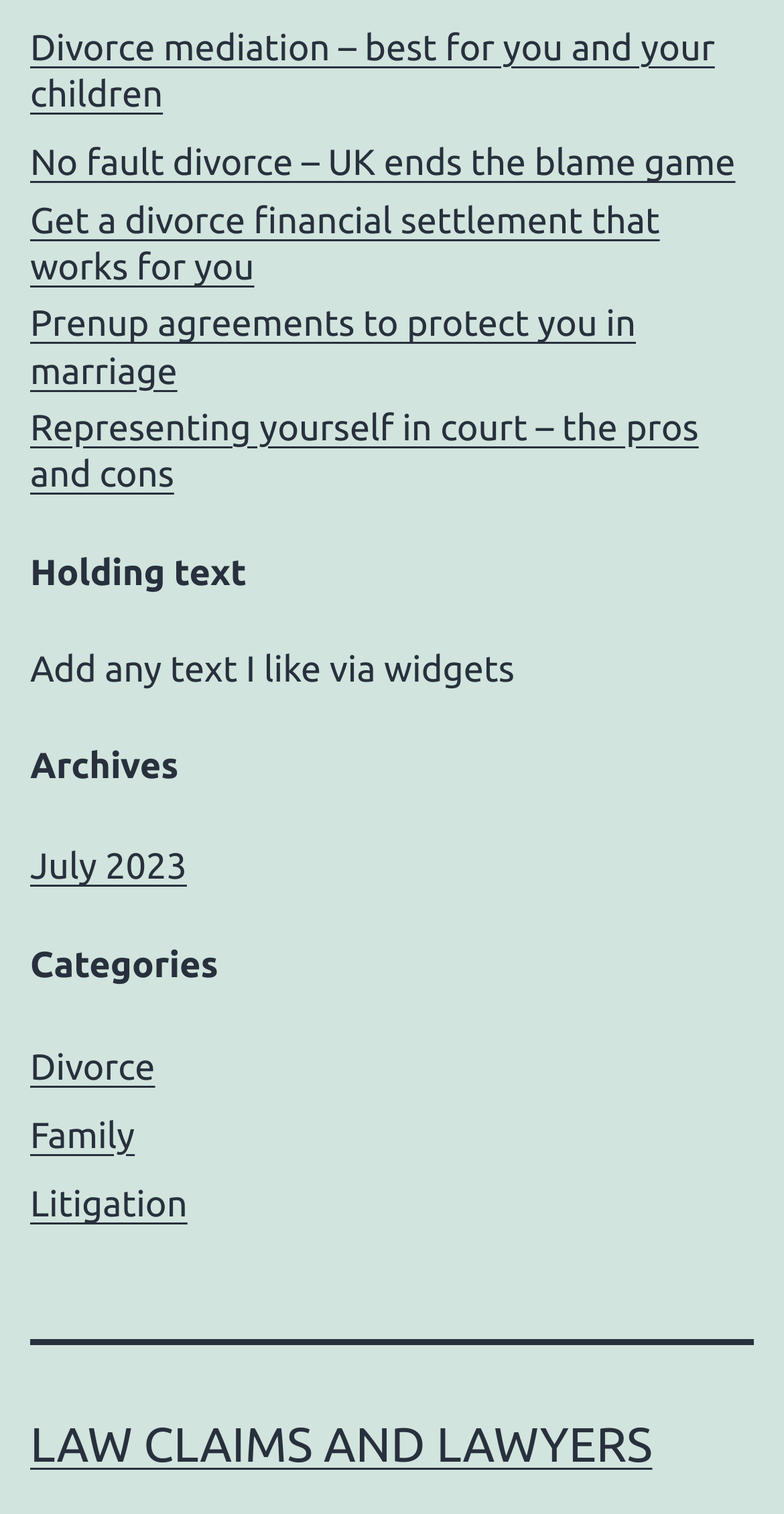What is the main topic of the webpage?
Using the image, elaborate on the answer with as much detail as possible.

Based on the links and headings on the webpage, it appears that the main topic is related to divorce and family law, with specific topics such as divorce mediation, no fault divorce, and prenup agreements.